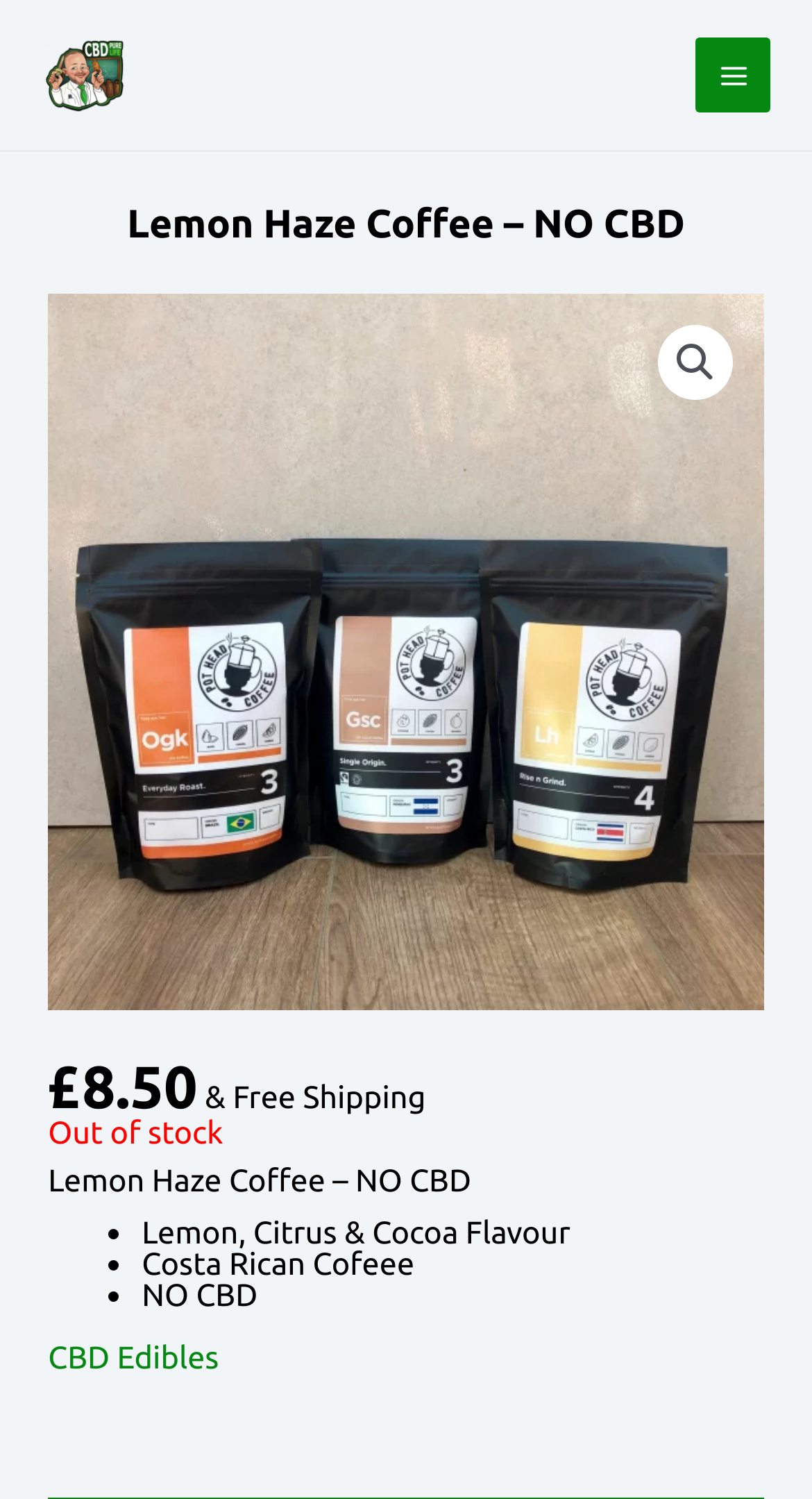Please analyze the image and give a detailed answer to the question:
What is the origin of this coffee?

I found the origin of the coffee by looking at the static text elements on the webpage. Specifically, I found the text 'Costa Rican Coffee' which indicates the origin of the product.